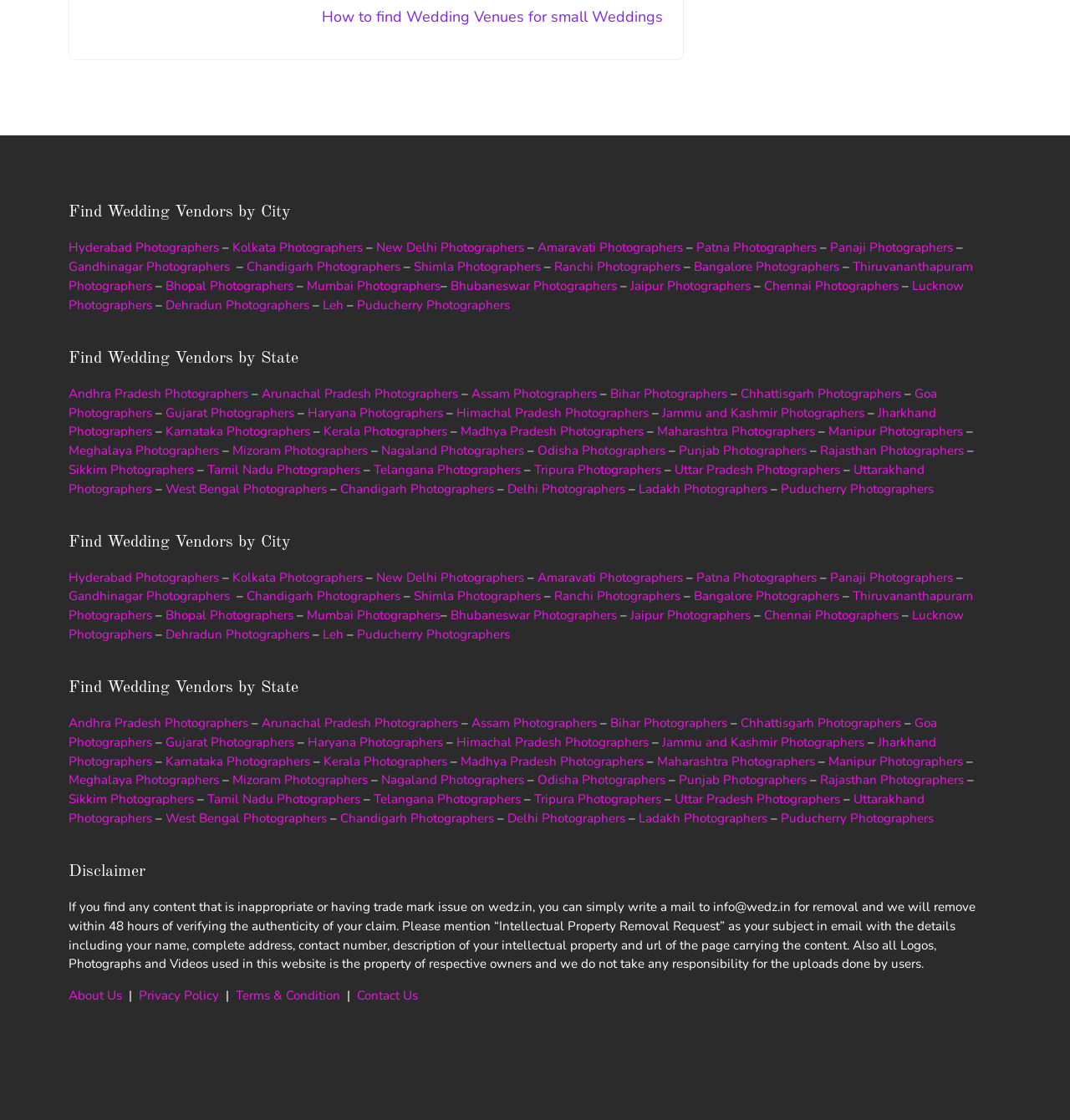Please identify the bounding box coordinates of the element that needs to be clicked to execute the following command: "Find wedding vendors in Hyderabad". Provide the bounding box using four float numbers between 0 and 1, formatted as [left, top, right, bottom].

[0.064, 0.214, 0.205, 0.229]